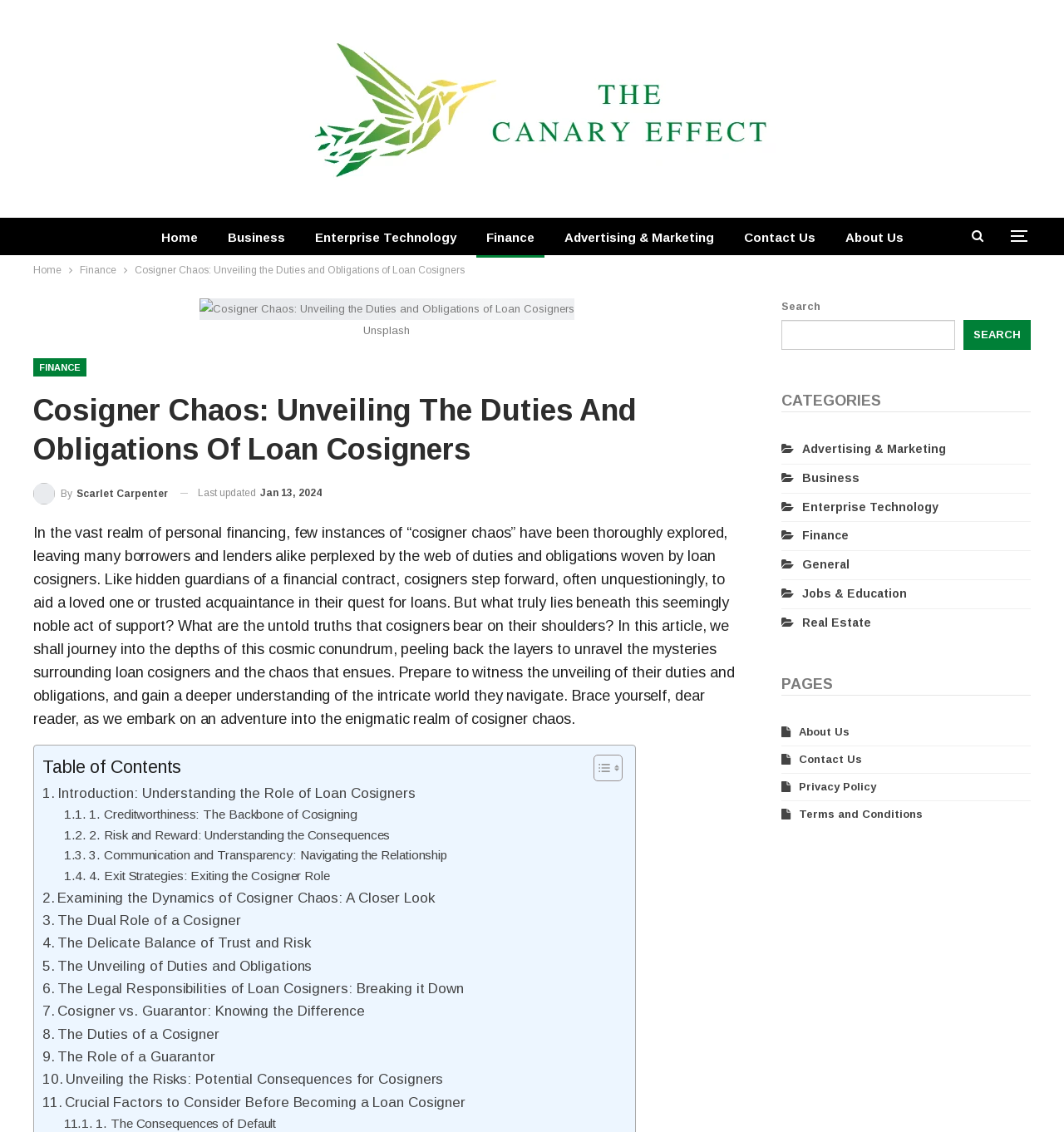Answer the question below using just one word or a short phrase: 
What is the name of the website?

The Canary Effect